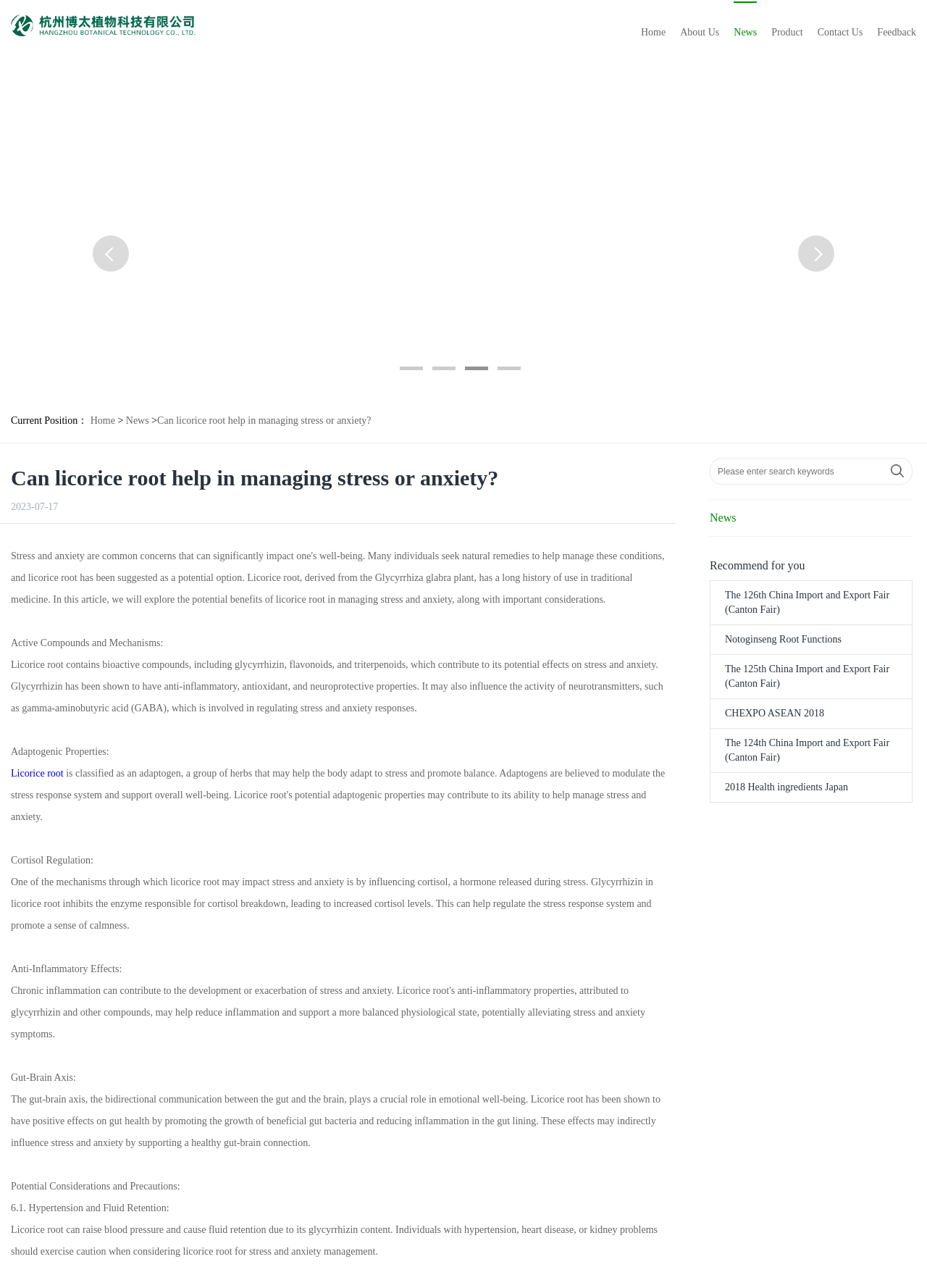Could you identify the text that serves as the heading for this webpage?

Can licorice root help in managing stress or anxiety?